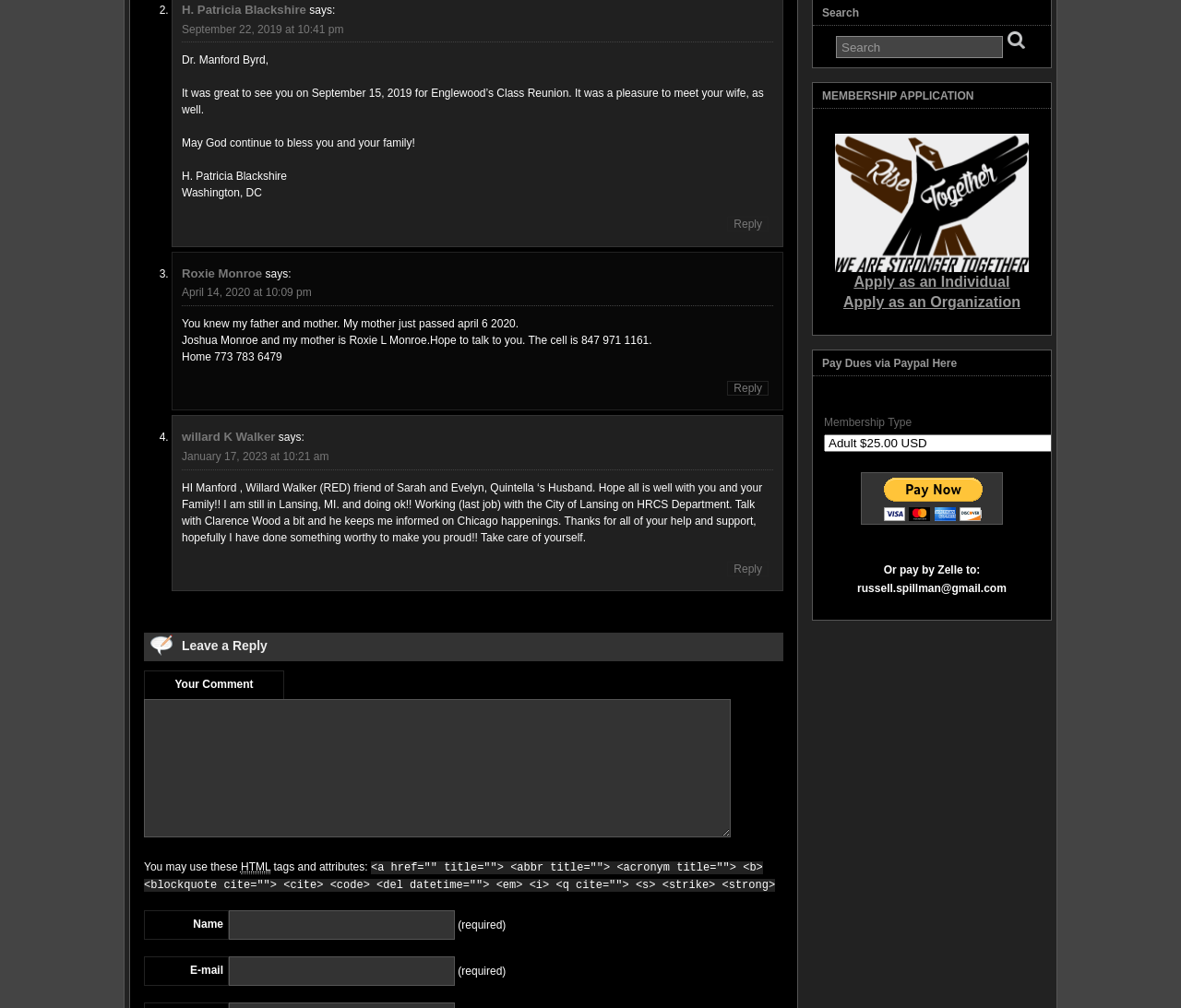Determine the bounding box coordinates (top-left x, top-left y, bottom-right x, bottom-right y) of the UI element described in the following text: Reply

[0.616, 0.215, 0.651, 0.23]